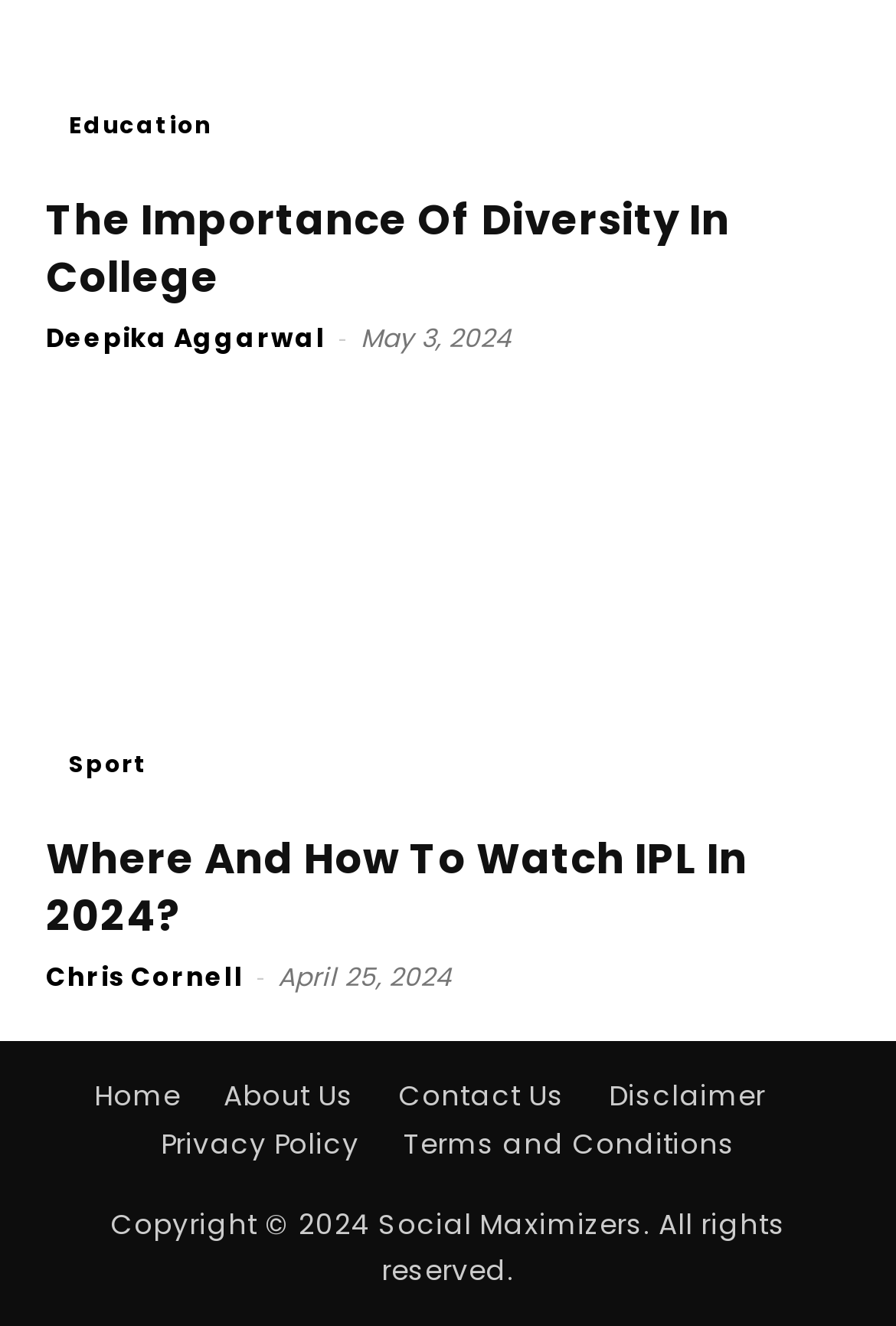Please specify the coordinates of the bounding box for the element that should be clicked to carry out this instruction: "Contact us". The coordinates must be four float numbers between 0 and 1, formatted as [left, top, right, bottom].

None